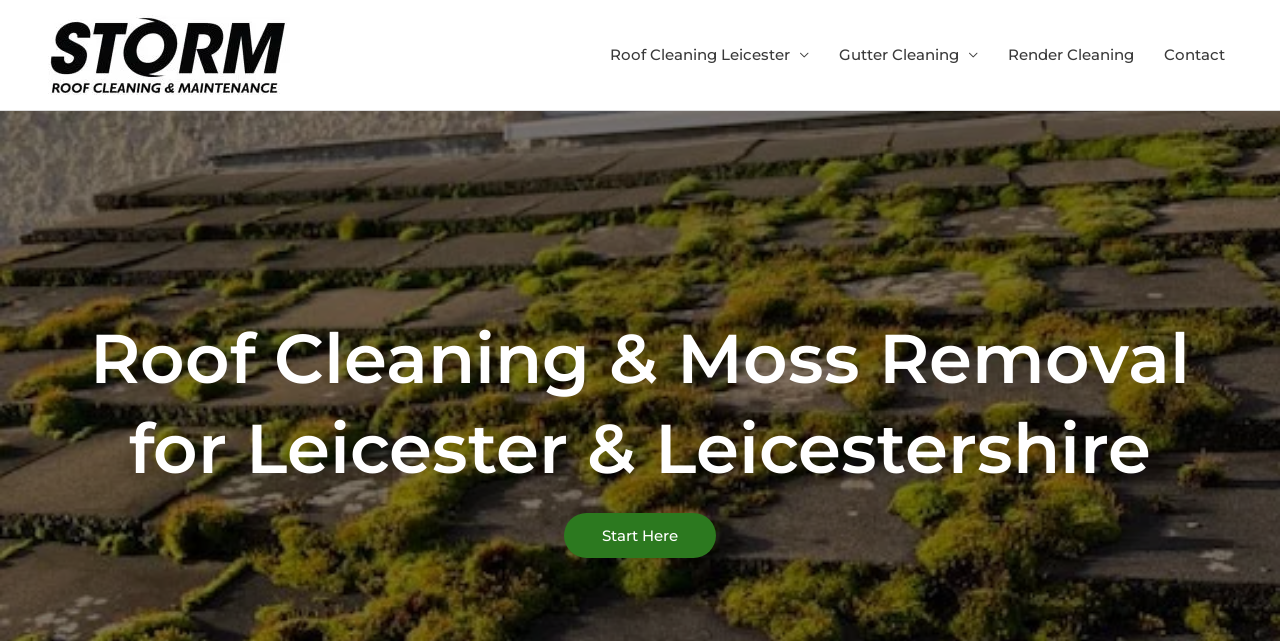Provide the bounding box coordinates of the UI element that matches the description: "alt="Storm Roof Cleaning Leicester"".

[0.031, 0.068, 0.227, 0.098]